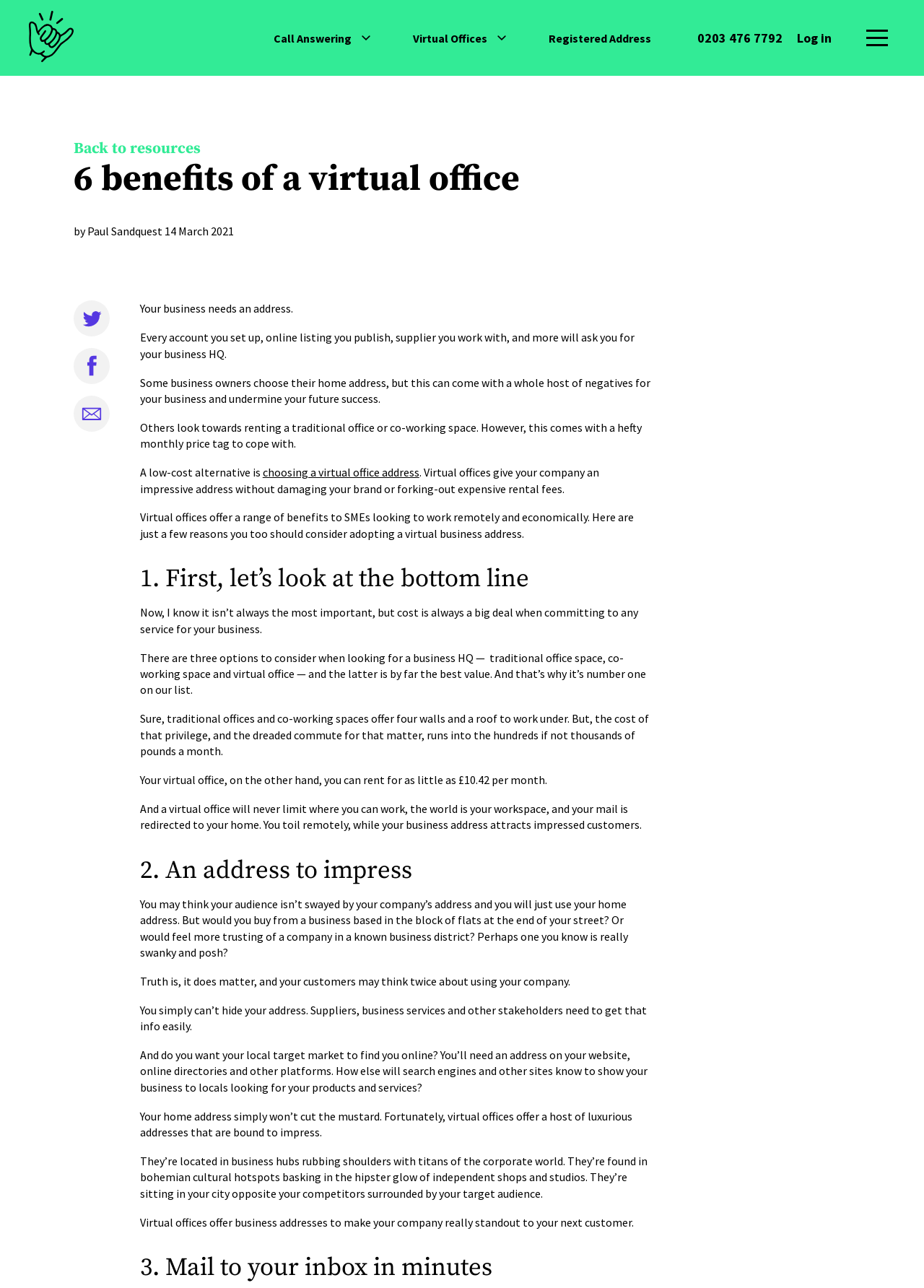Can you find and provide the main heading text of this webpage?

6 benefits of a virtual office